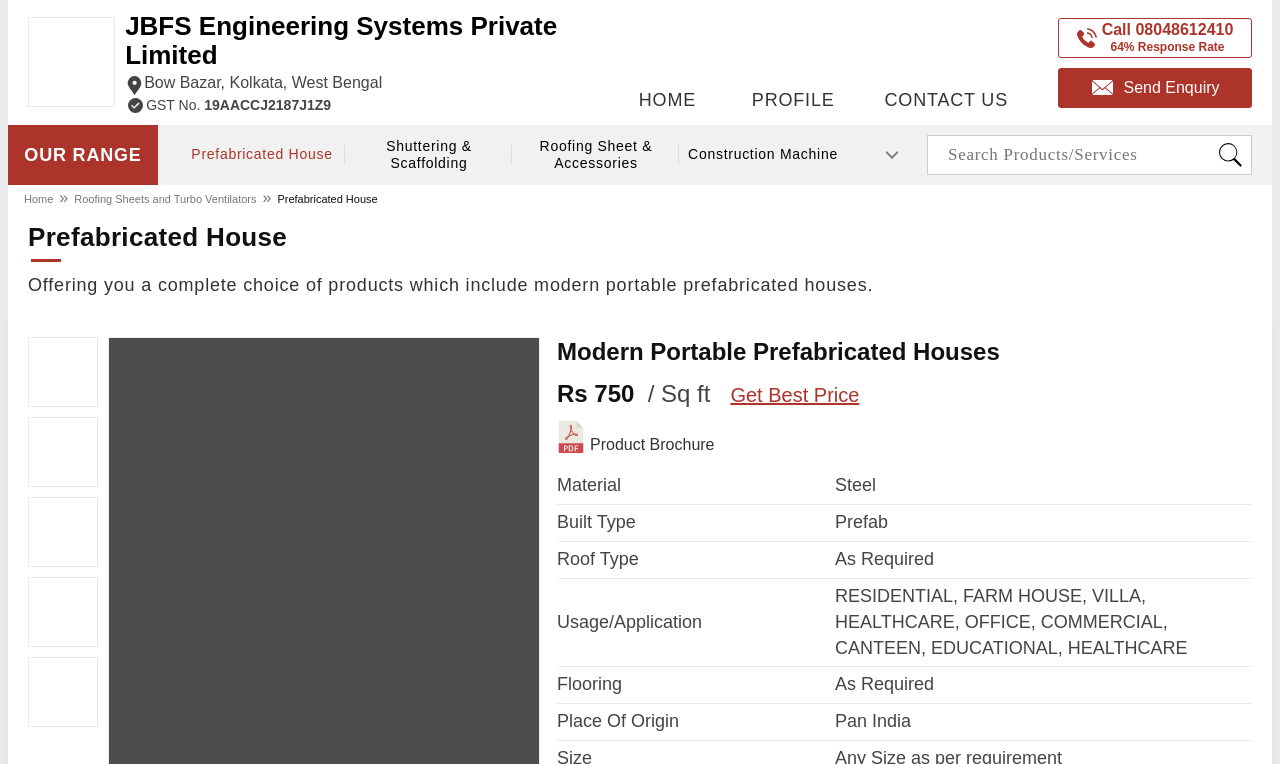Determine the main heading text of the webpage.

JBFS Engineering Systems Private Limited